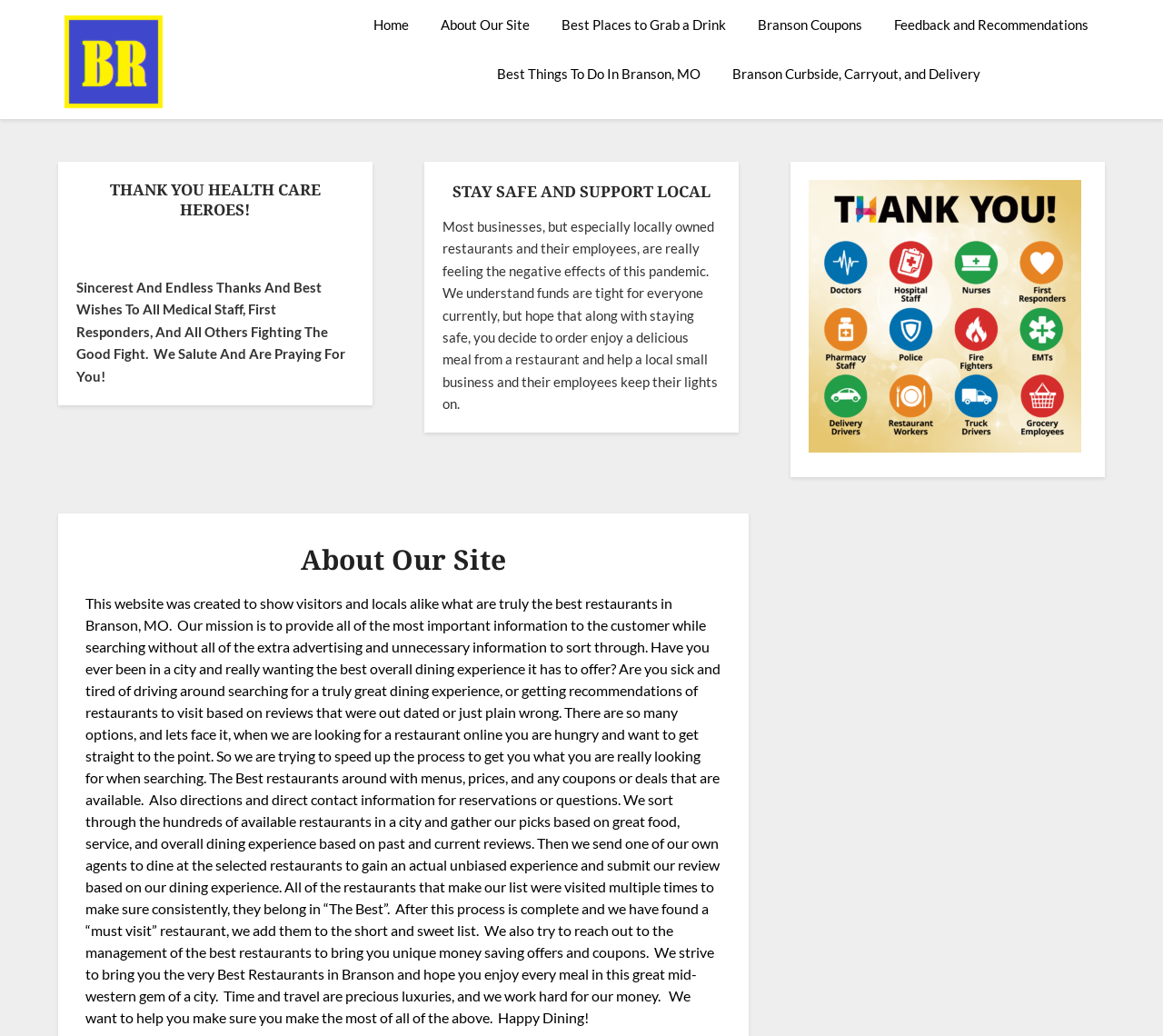Identify the bounding box coordinates of the clickable region to carry out the given instruction: "Click on the 'Home' link".

[0.321, 0.0, 0.364, 0.048]